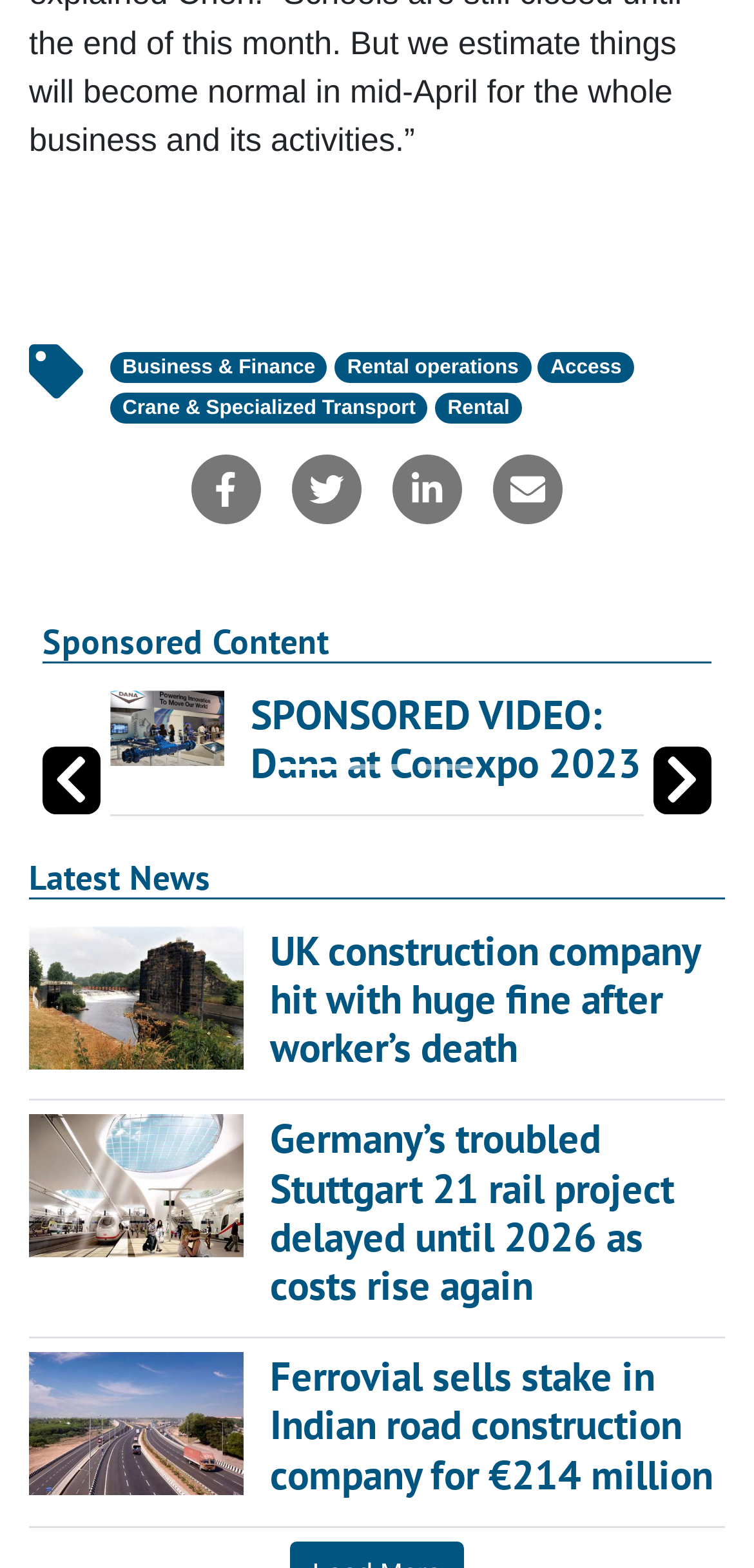Please identify the coordinates of the bounding box for the clickable region that will accomplish this instruction: "Read the Blog".

None